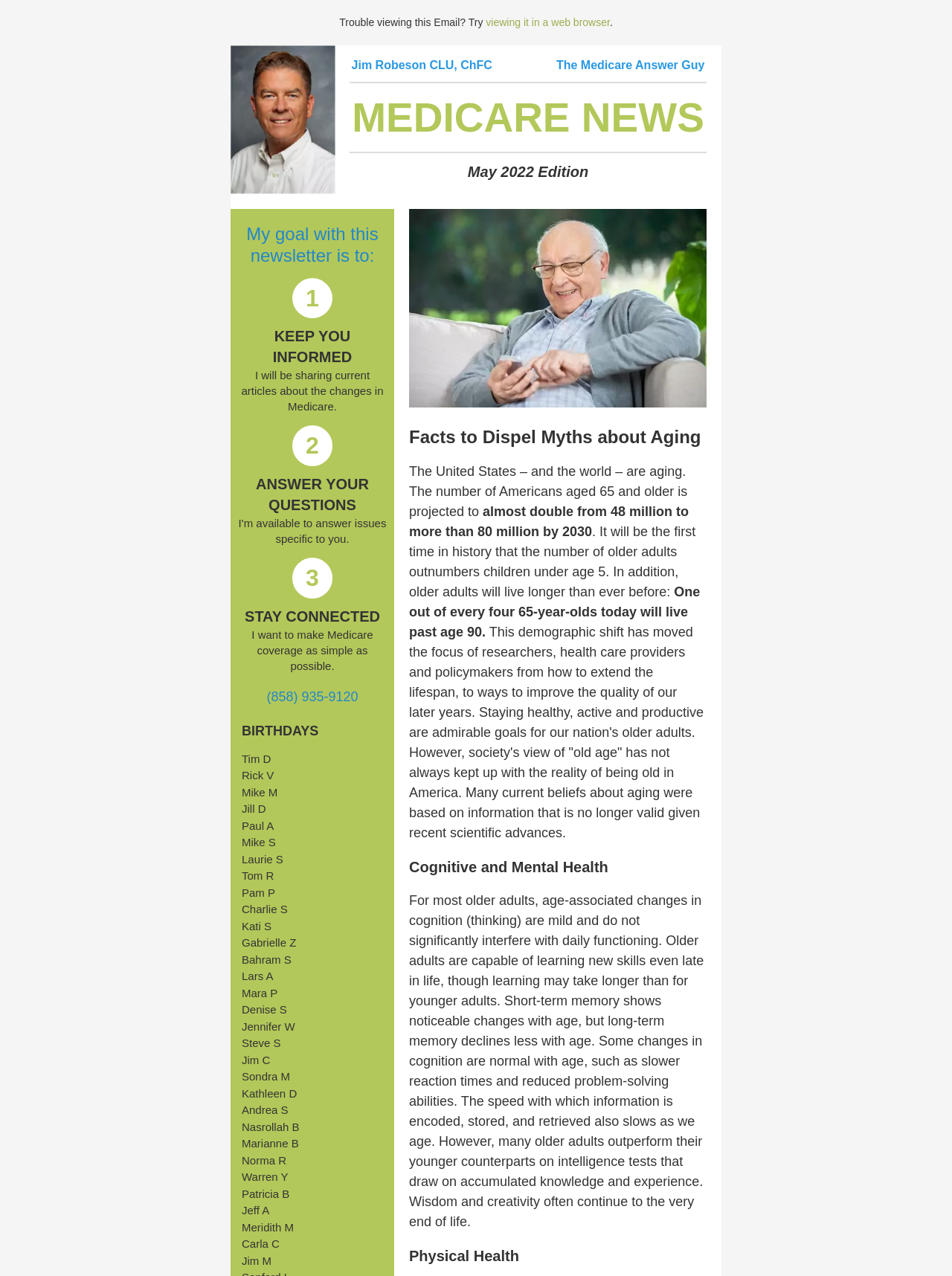Respond to the following question with a brief word or phrase:
Who is the author of this newsletter?

Jim Robeson